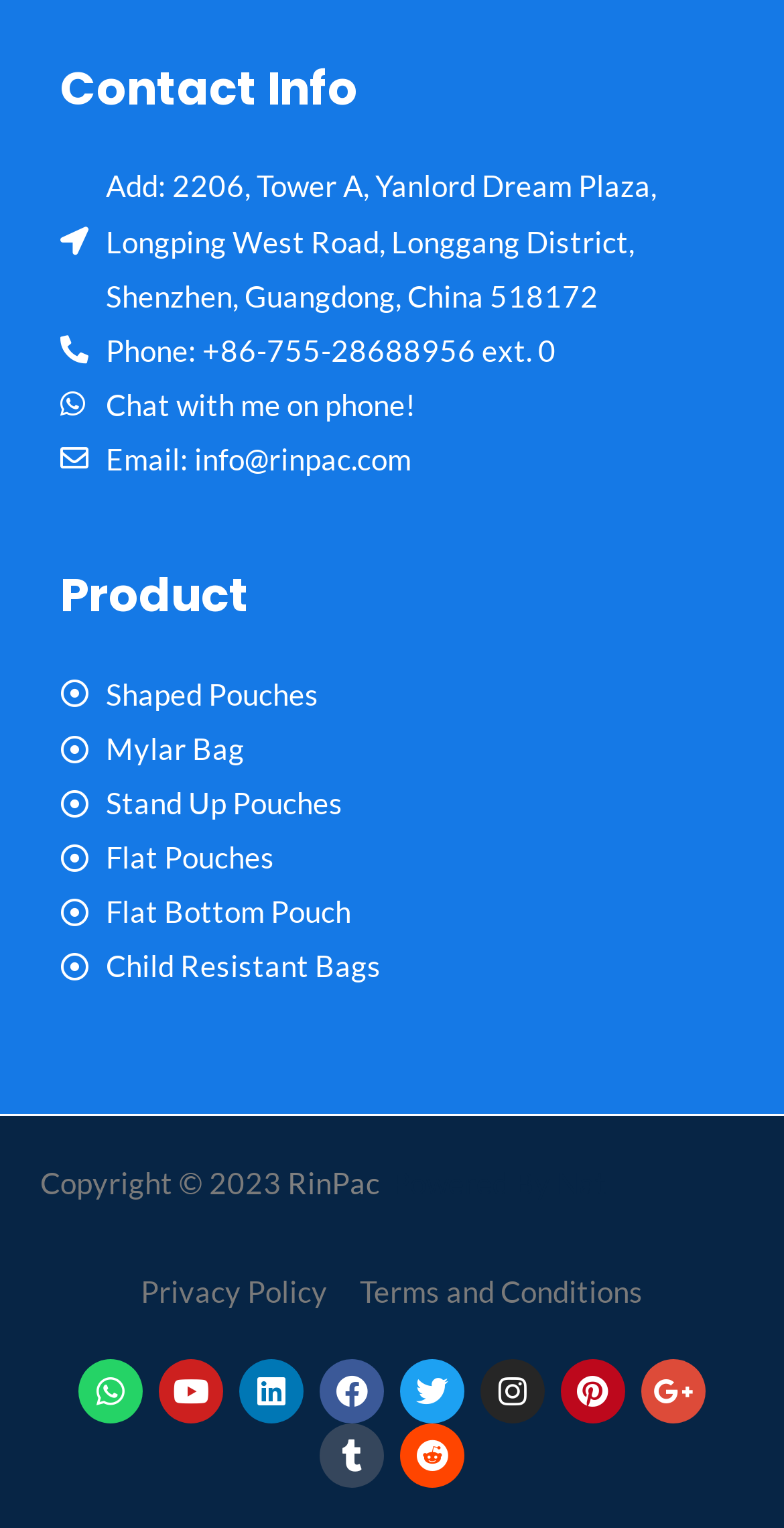How many types of pouches are listed on this webpage?
Use the information from the screenshot to give a comprehensive response to the question.

The types of pouches are listed under the 'Product' section, which is located in the middle of the webpage. There are 6 types of pouches listed, including Shaped Pouches, Mylar Bag, Stand Up Pouches, Flat Pouches, Flat Bottom Pouch, and Child Resistant Bags.